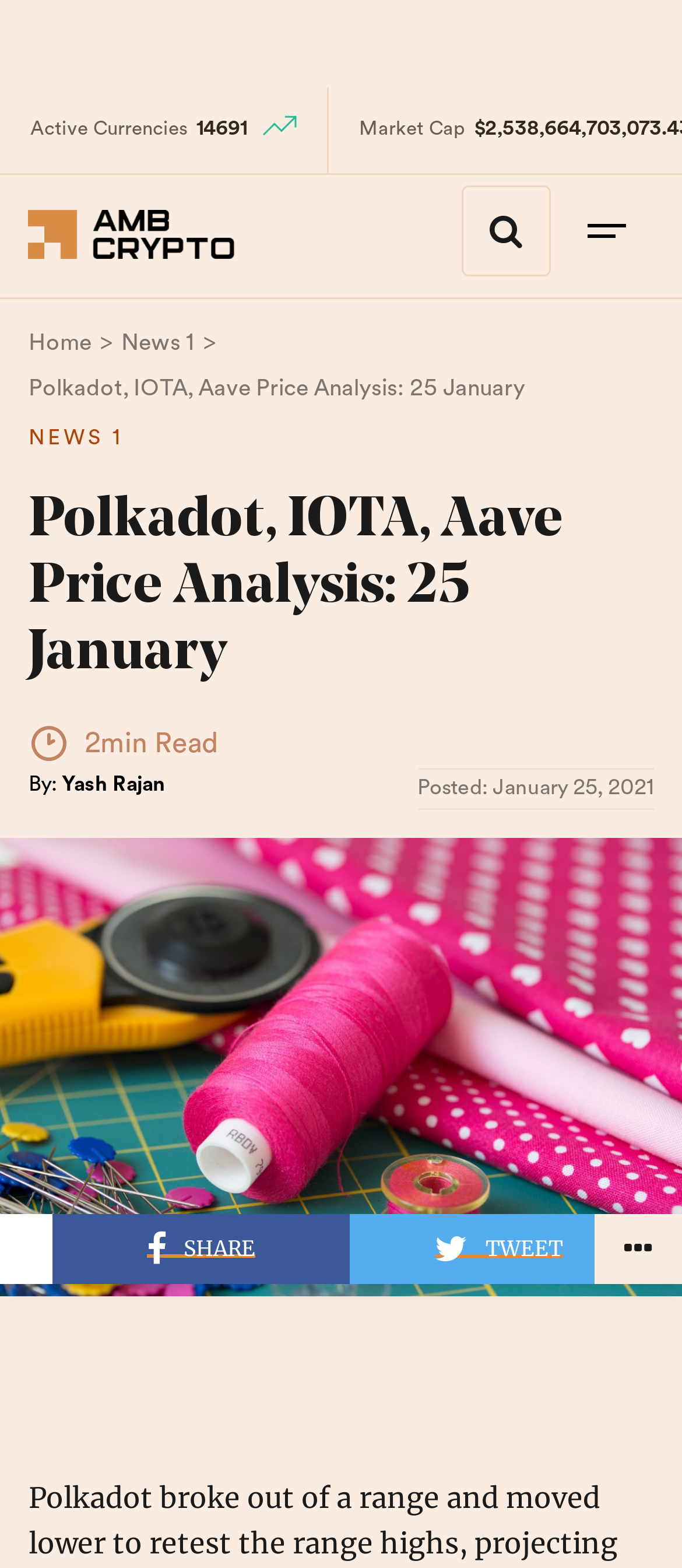Extract the heading text from the webpage.

Polkadot, IOTA, Aave Price Analysis: 25 January